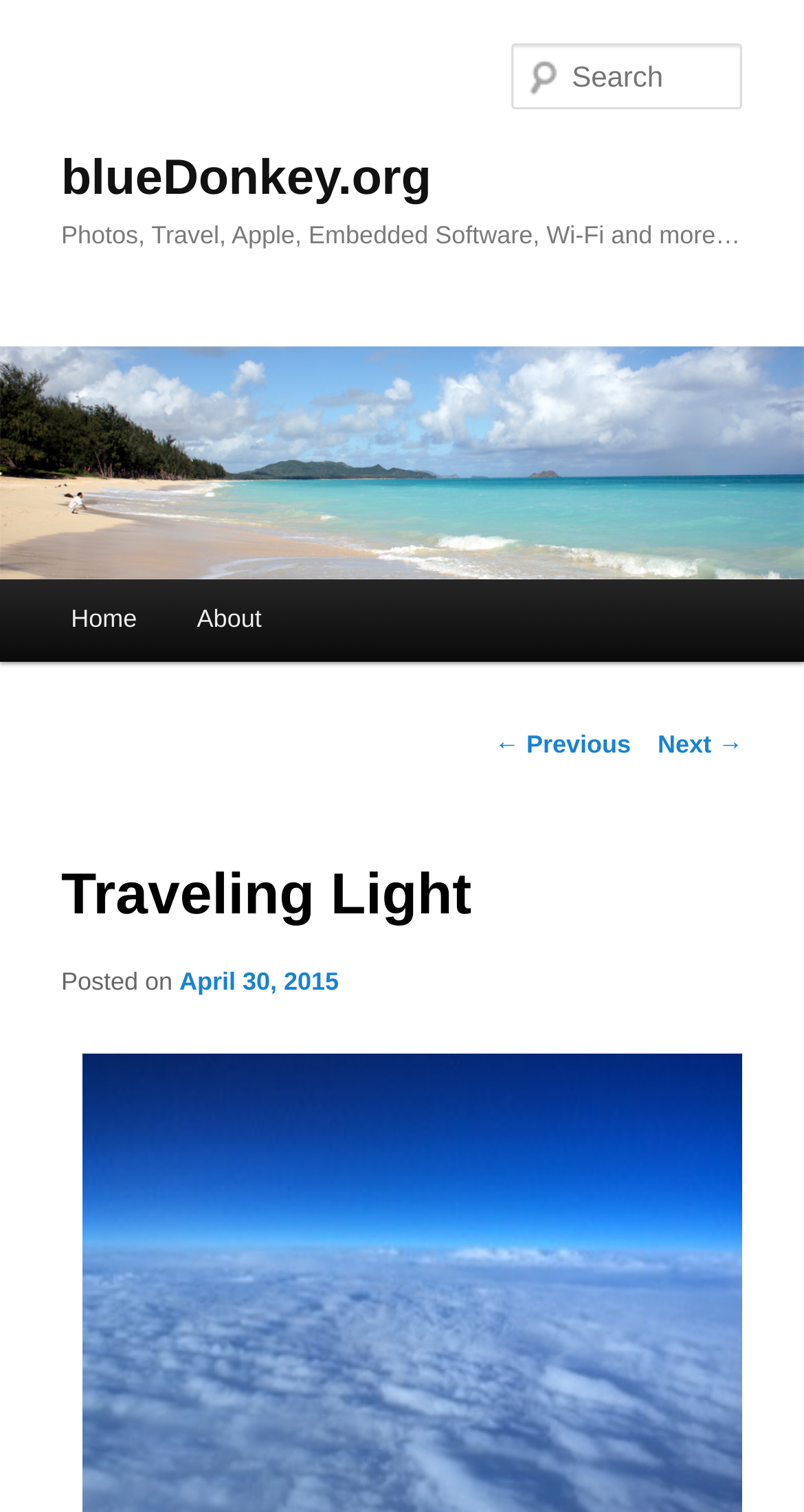What is the date of the current article?
Carefully examine the image and provide a detailed answer to the question.

The date of the current article can be found in the link element with the text 'April 30, 2015' which is located in the main content area of the webpage, below the title of the article.